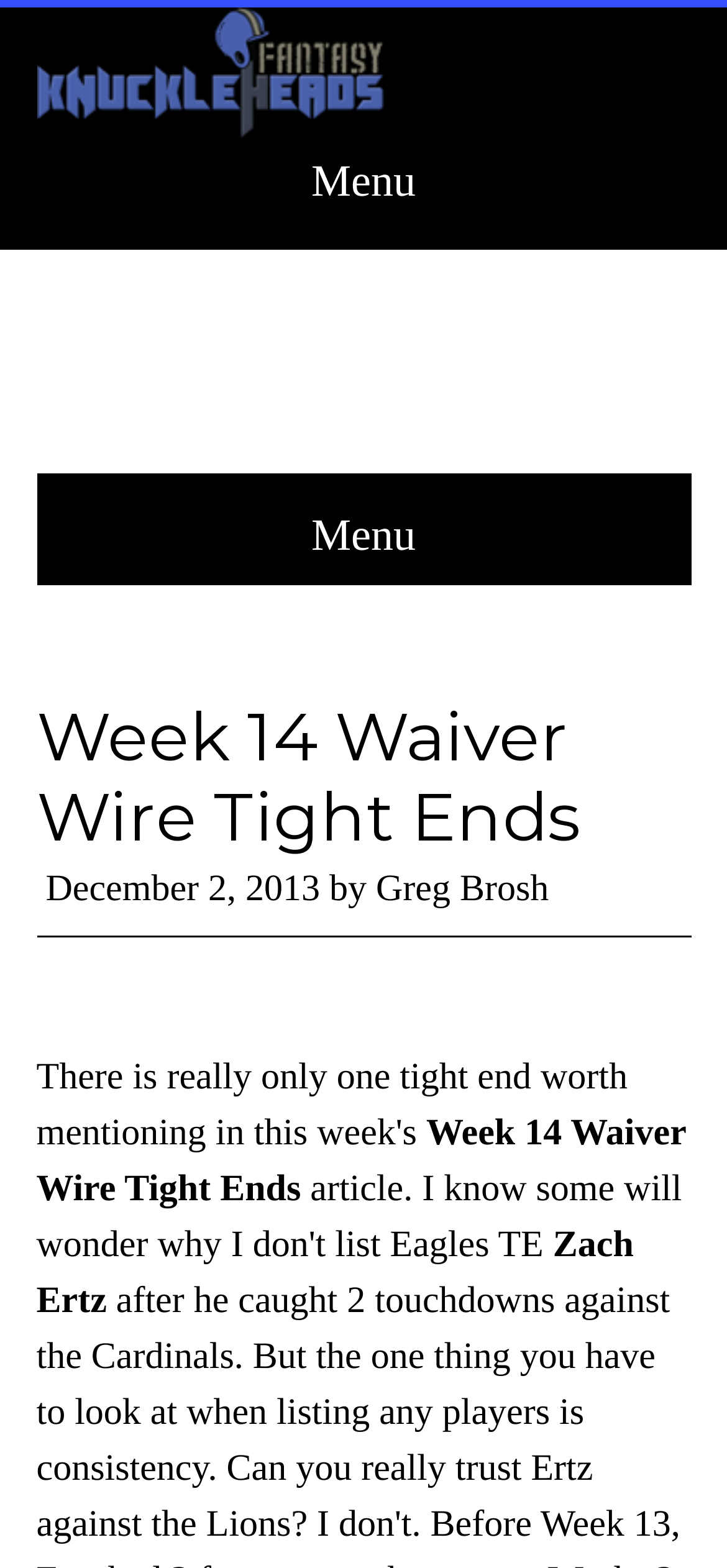What is the website's name?
From the screenshot, provide a brief answer in one word or phrase.

FANTASY KNUCKLEHEADS